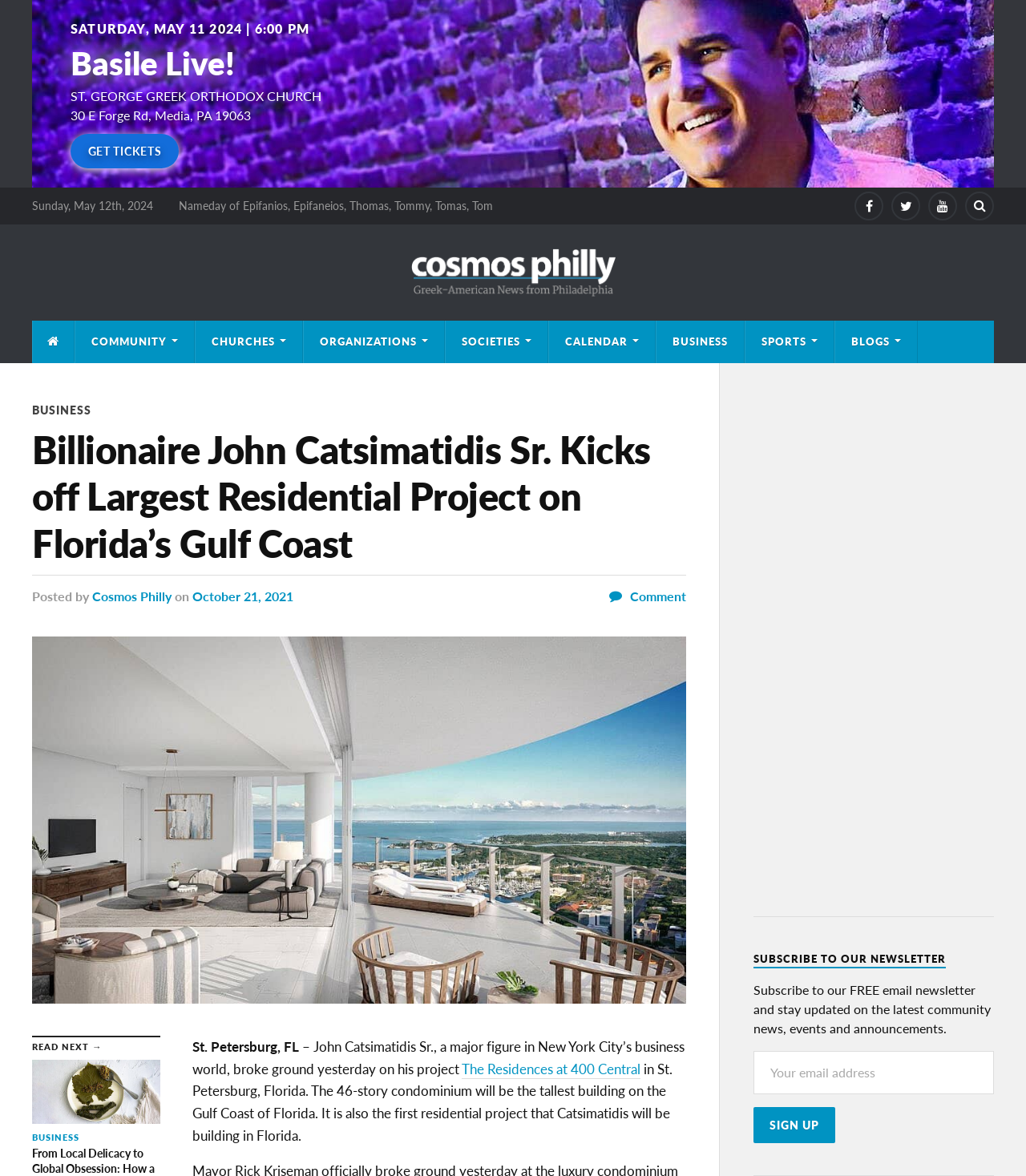Bounding box coordinates are specified in the format (top-left x, top-left y, bottom-right x, bottom-right y). All values are floating point numbers bounded between 0 and 1. Please provide the bounding box coordinate of the region this sentence describes: Einsatzgruppen

None